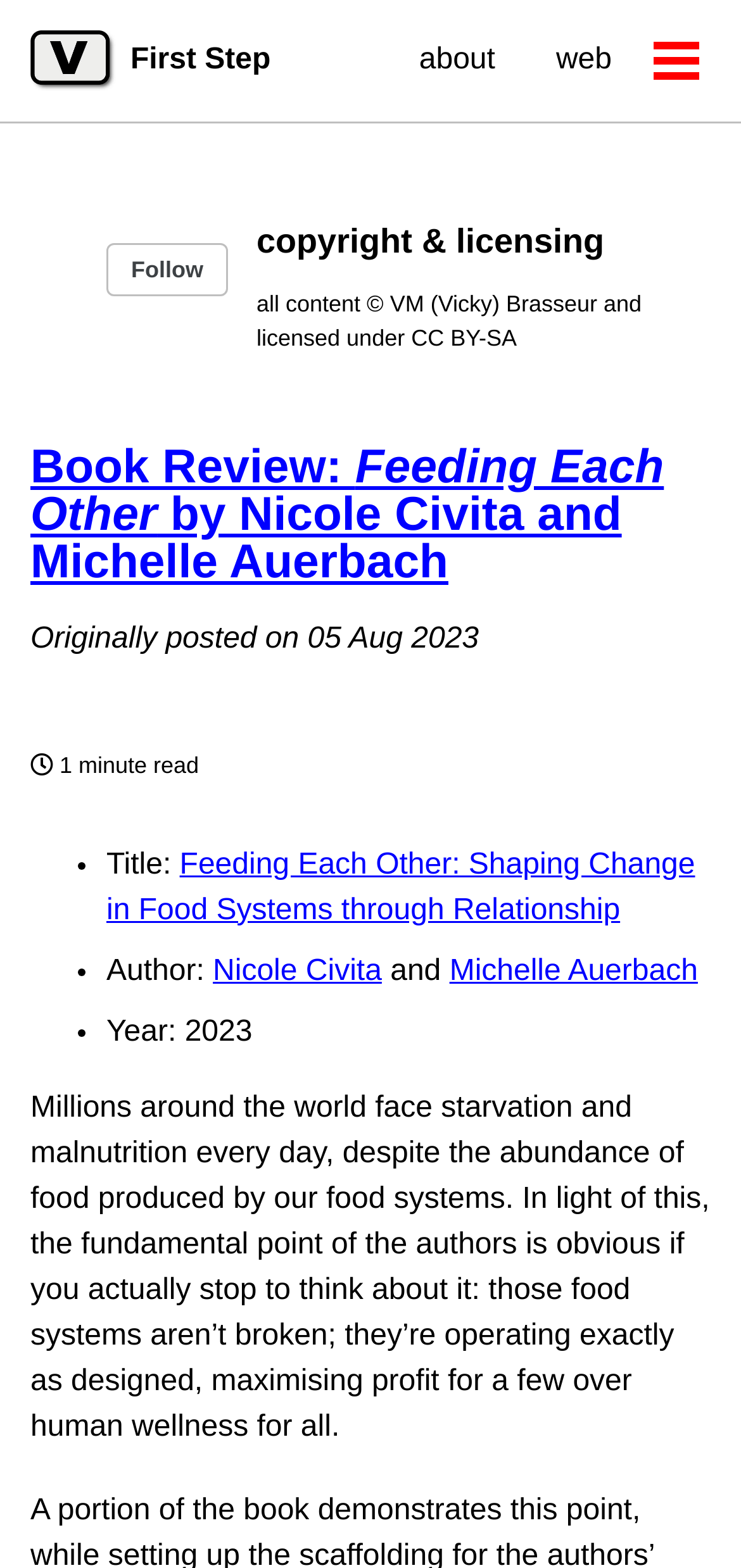Identify the bounding box for the given UI element using the description provided. Coordinates should be in the format (top-left x, top-left y, bottom-right x, bottom-right y) and must be between 0 and 1. Here is the description: about

[0.566, 0.024, 0.668, 0.053]